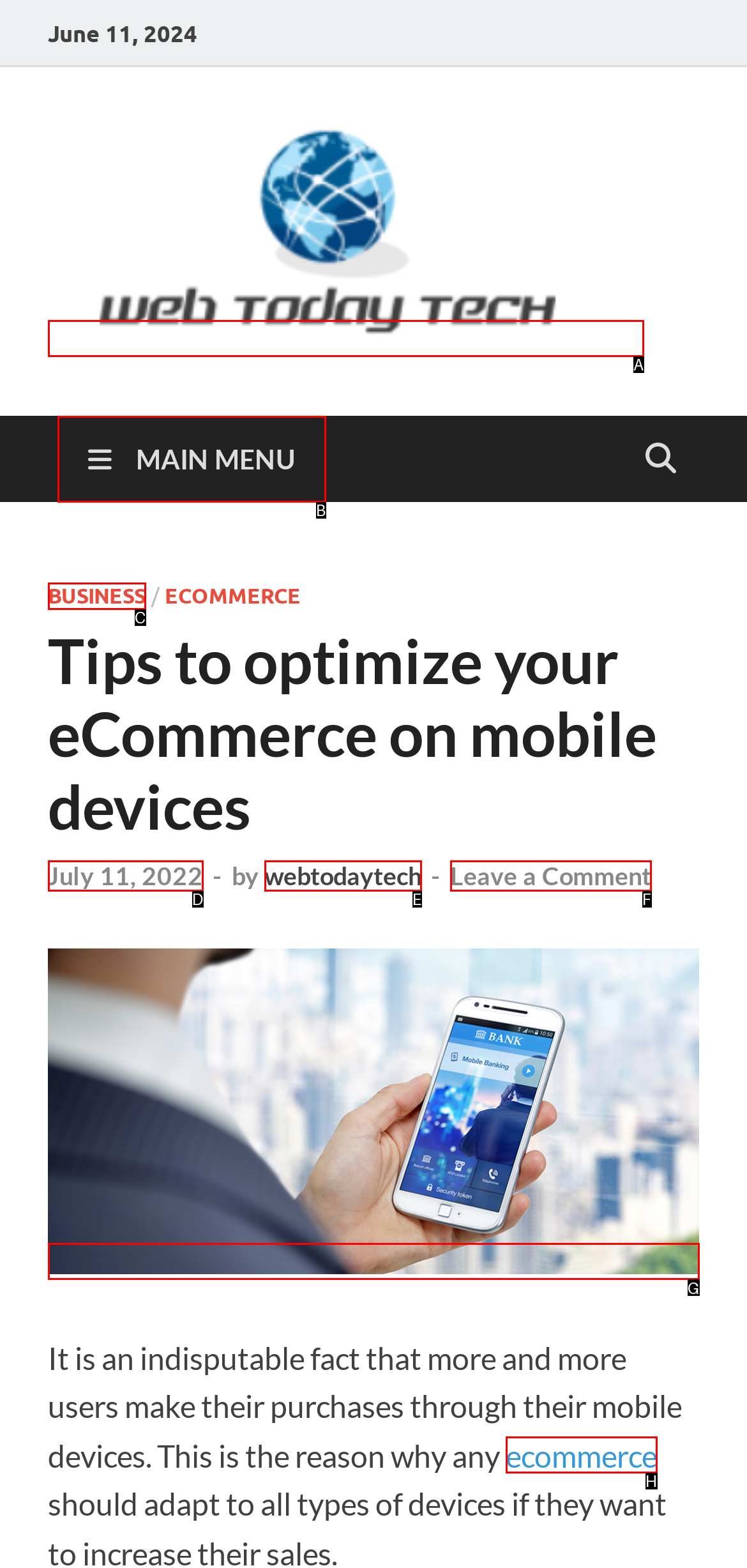Identify the letter of the UI element that corresponds to: alt="web today tech"
Respond with the letter of the option directly.

A